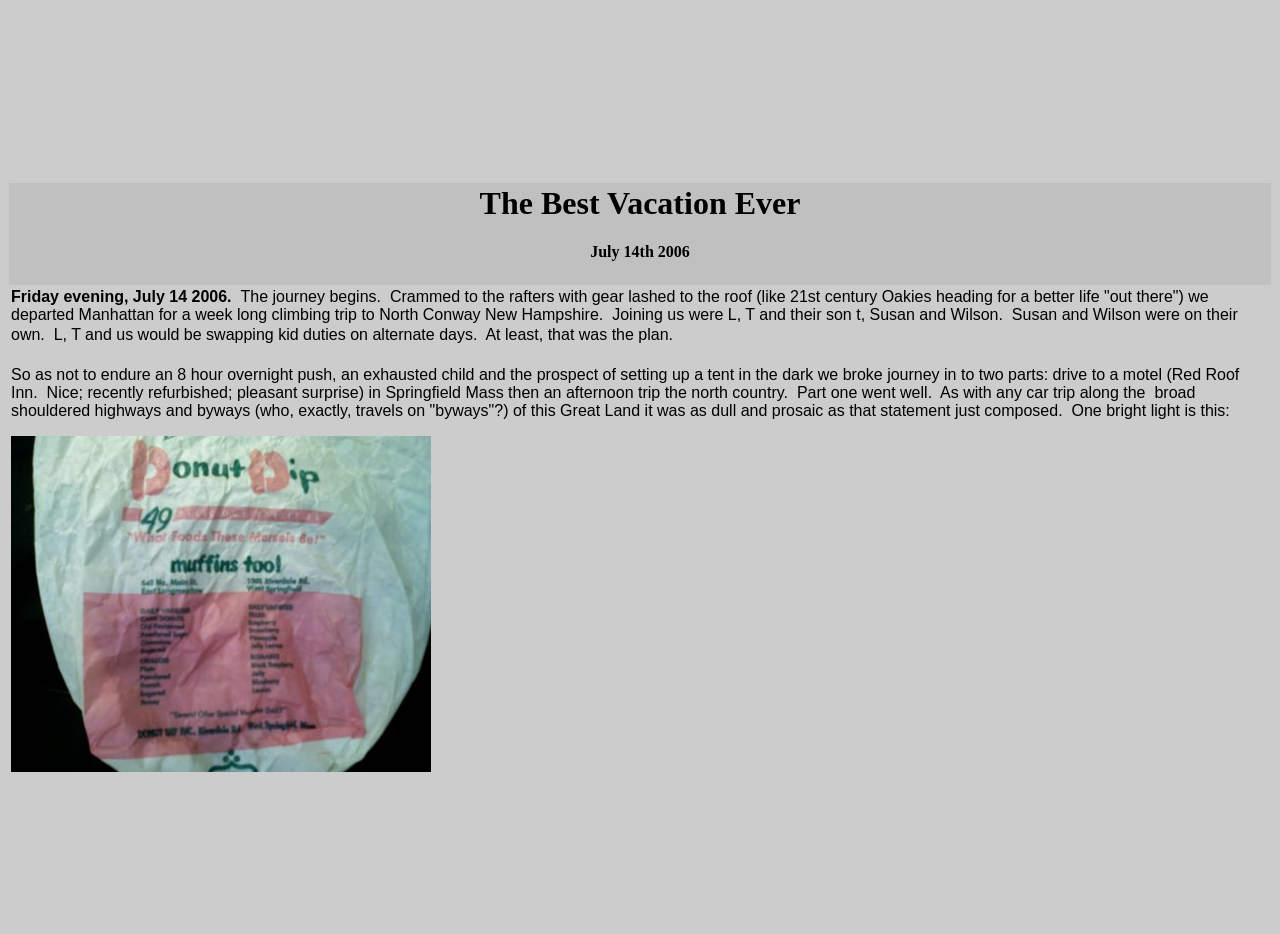Identify the headline of the webpage and generate its text content.

The Best Vacation Ever